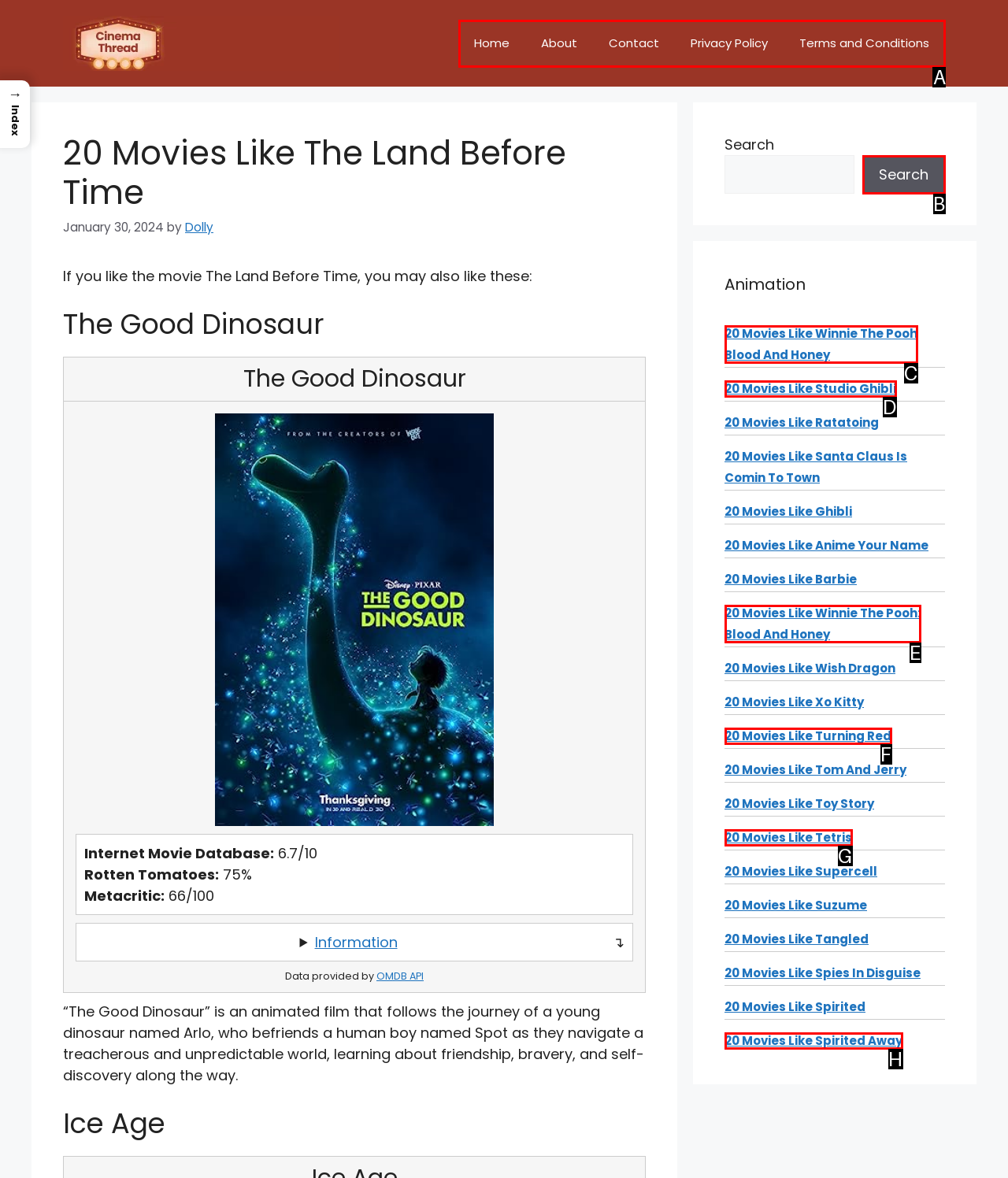Indicate the UI element to click to perform the task: Get information about the website. Reply with the letter corresponding to the chosen element.

A